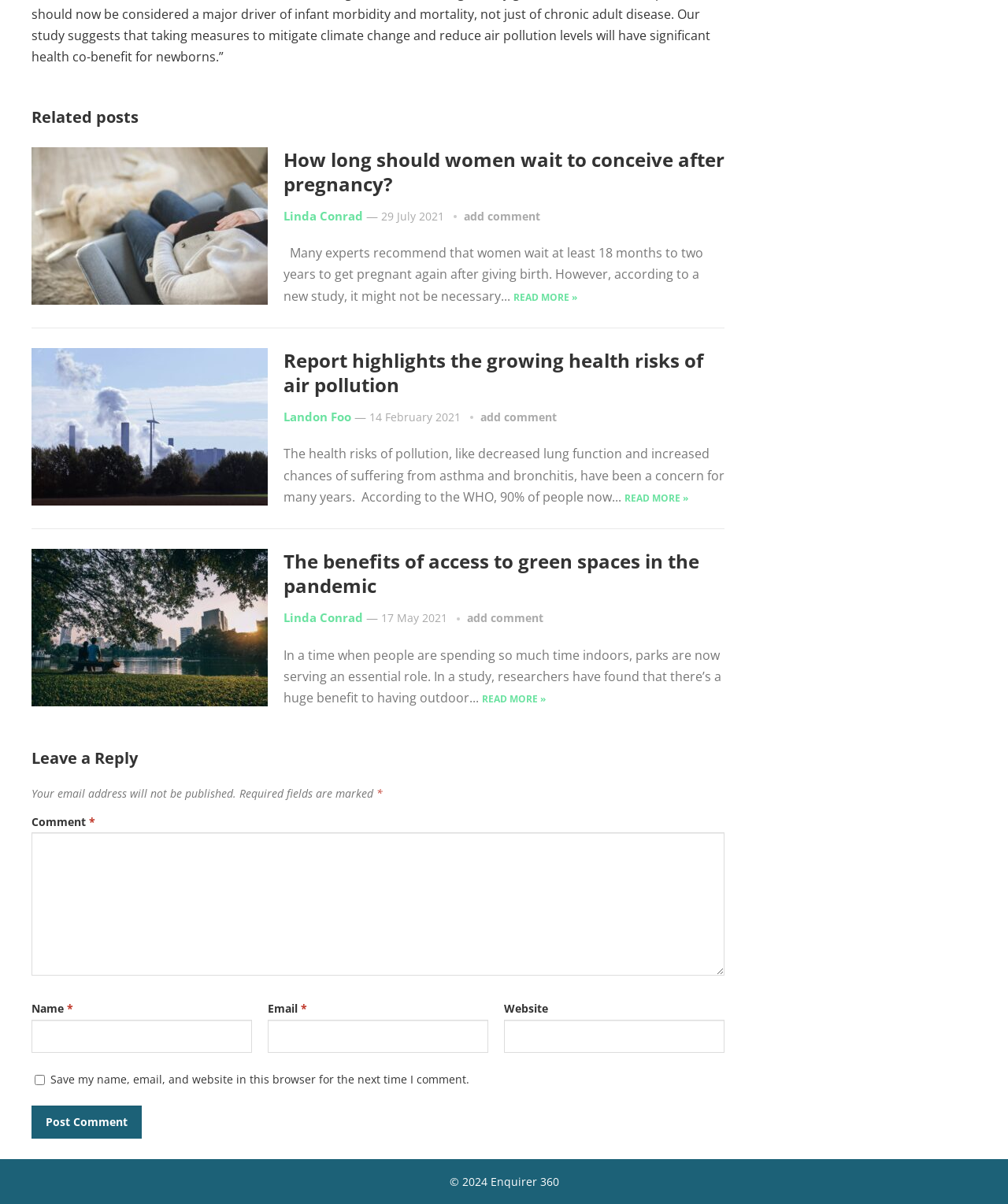Could you determine the bounding box coordinates of the clickable element to complete the instruction: "Explore Skyrim Mods"? Provide the coordinates as four float numbers between 0 and 1, i.e., [left, top, right, bottom].

None